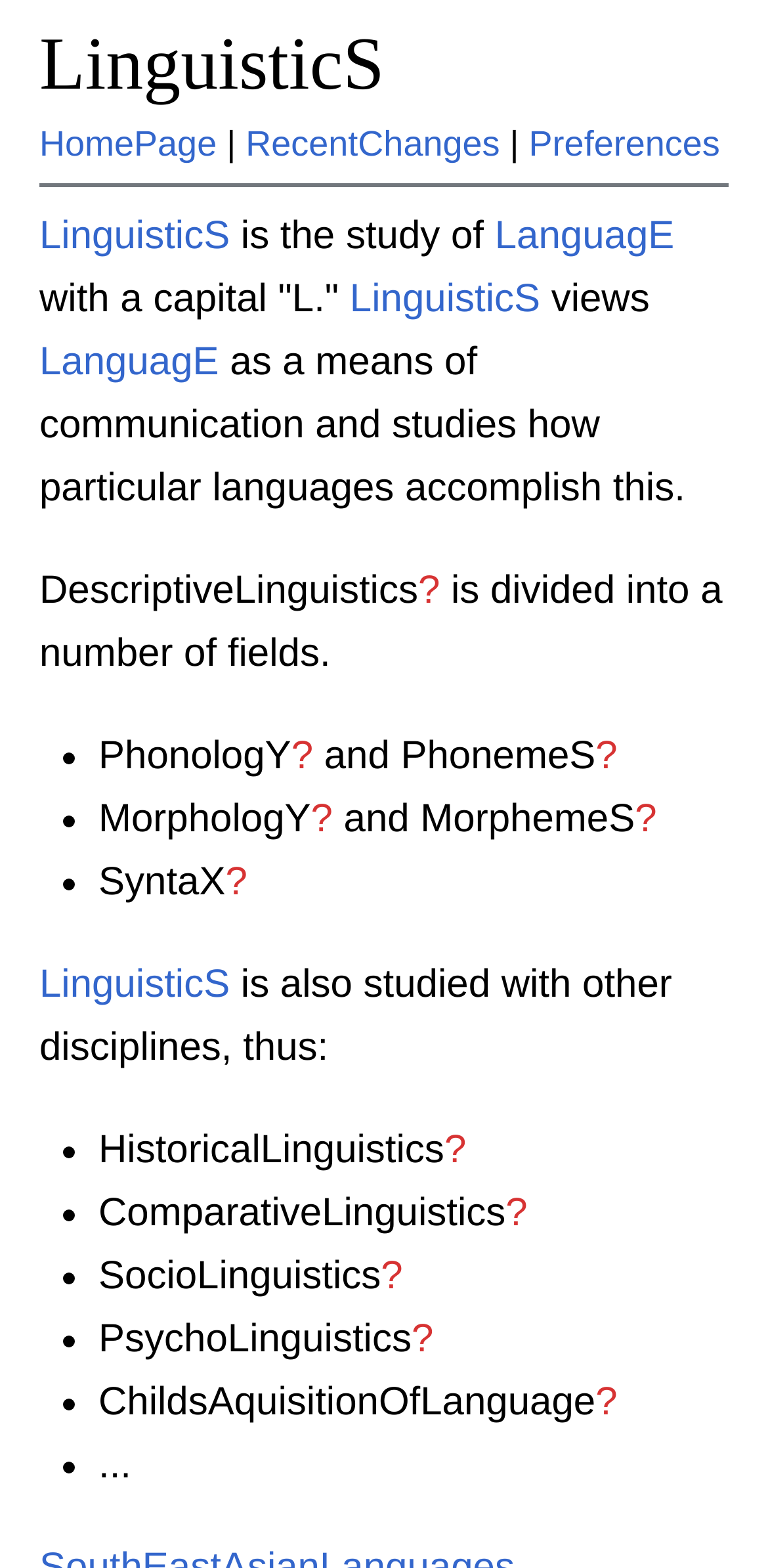Can you give a comprehensive explanation to the question given the content of the image?
What is the relationship between LinguisticS and other disciplines?

The webpage mentions that LinguisticS is also studied with other disciplines, which is indicated by the StaticText element with the text 'is also studied with other disciplines, thus'. This suggests that LinguisticS is interdisciplinary and is studied in conjunction with other fields.